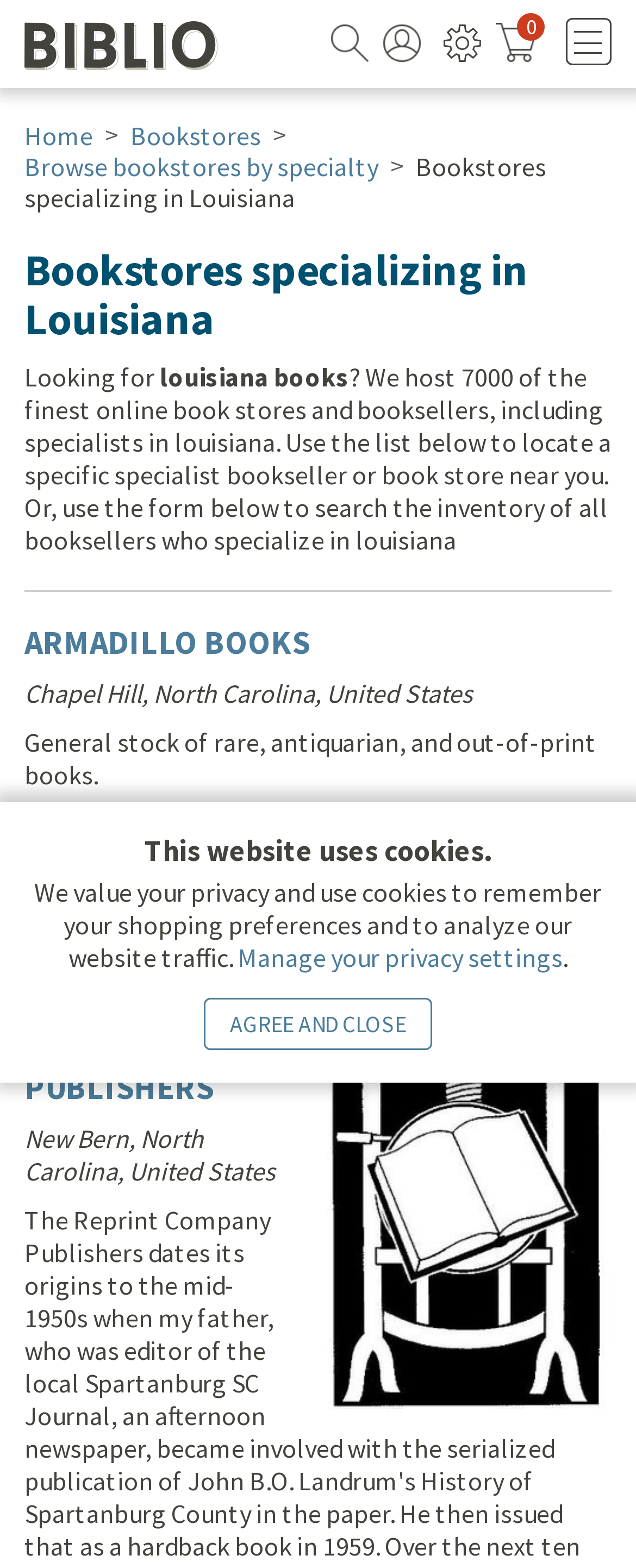Identify the bounding box coordinates for the UI element described as: "Crime".

None